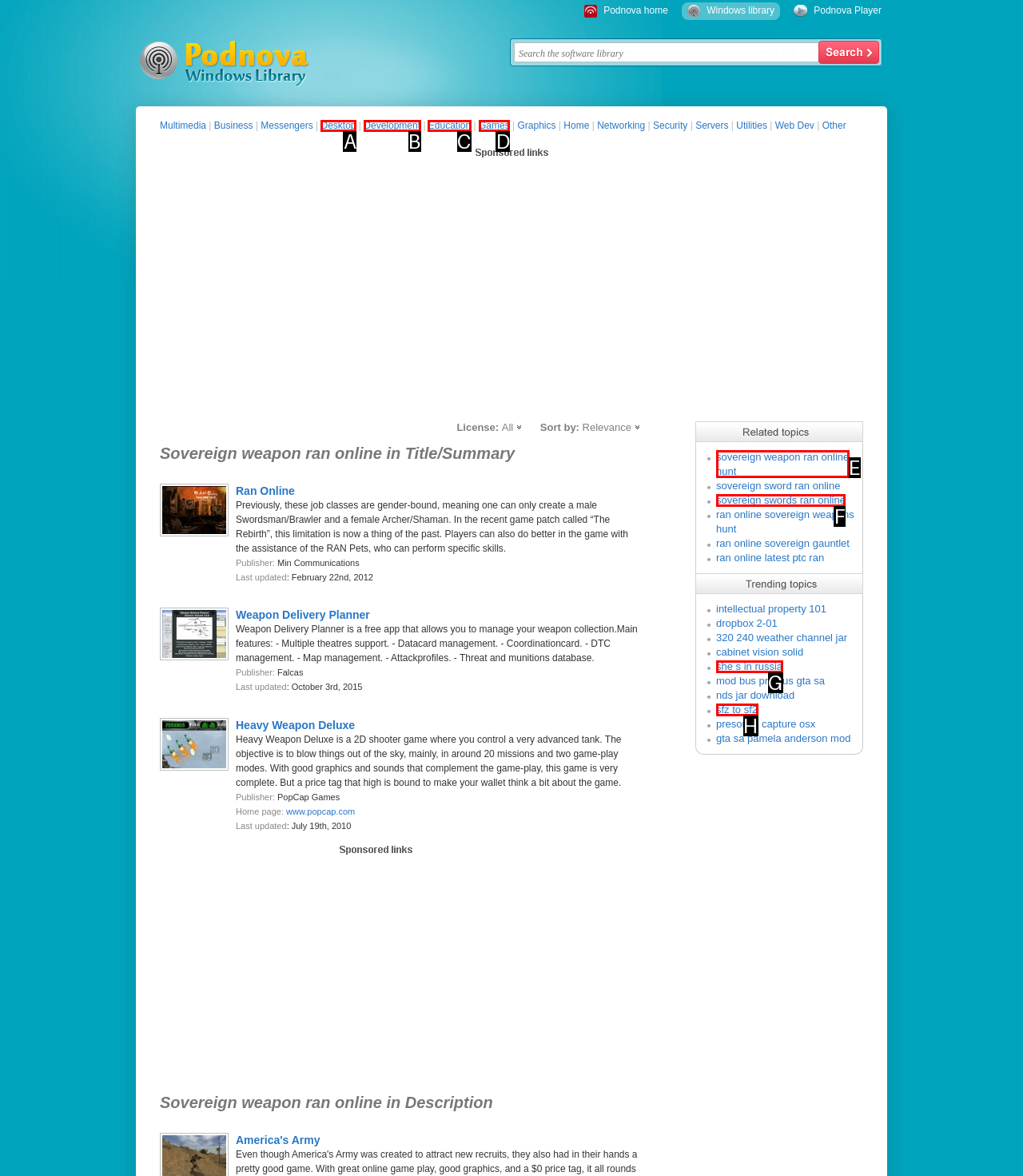Indicate which HTML element you need to click to complete the task: Check related topic 'sovereign weapon ran online hunt'. Provide the letter of the selected option directly.

E